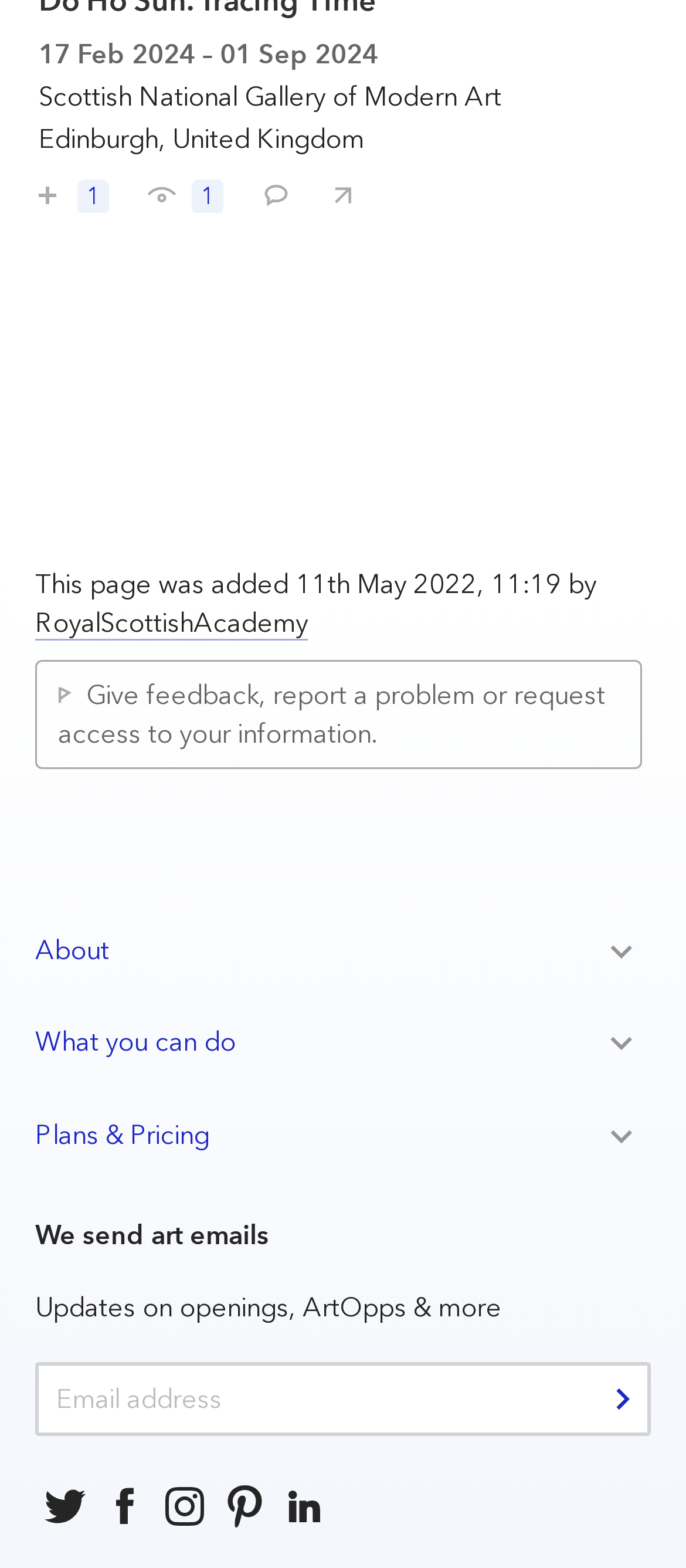Can you find the bounding box coordinates for the element to click on to achieve the instruction: "Follow us on social media"?

[0.051, 0.942, 0.138, 0.98]